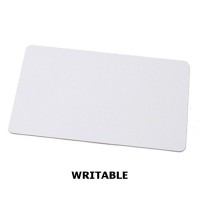What is the tag labeled as?
Refer to the screenshot and respond with a concise word or phrase.

WRITABLE